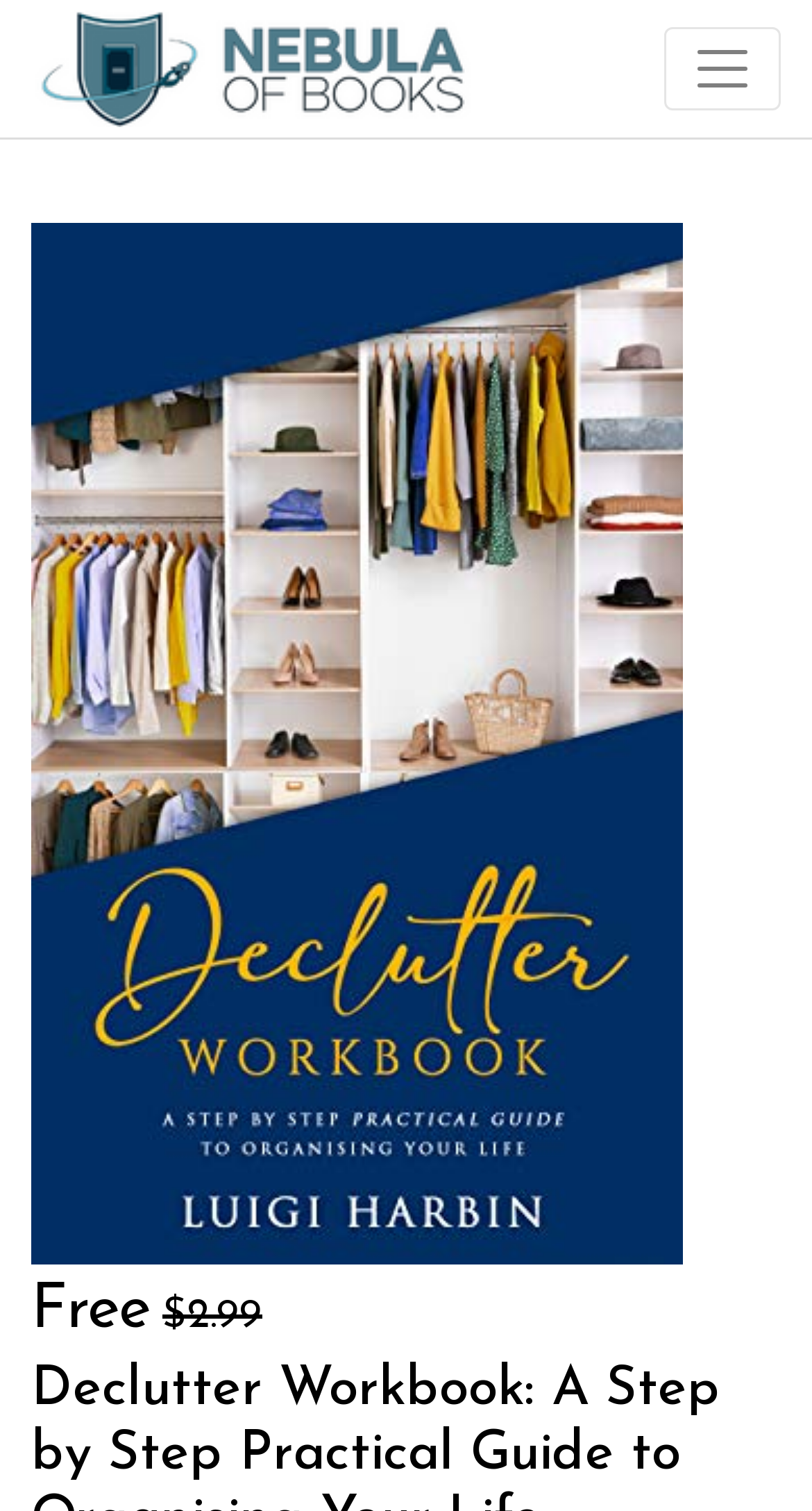What is the promotional offer for the item? Based on the screenshot, please respond with a single word or phrase.

Free